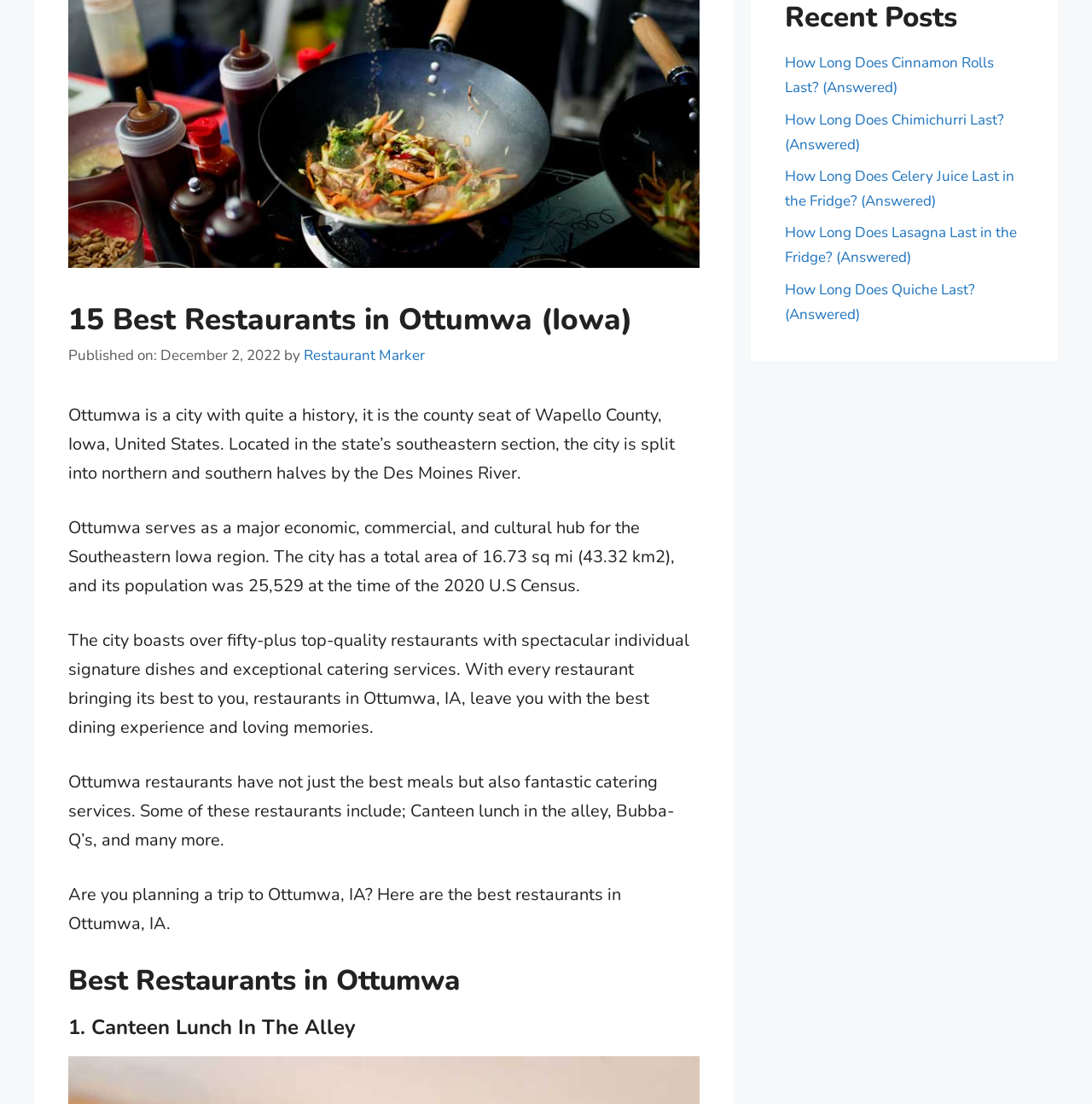Extract the bounding box coordinates for the UI element described by the text: "Restaurant Marker". The coordinates should be in the form of [left, top, right, bottom] with values between 0 and 1.

[0.278, 0.313, 0.389, 0.331]